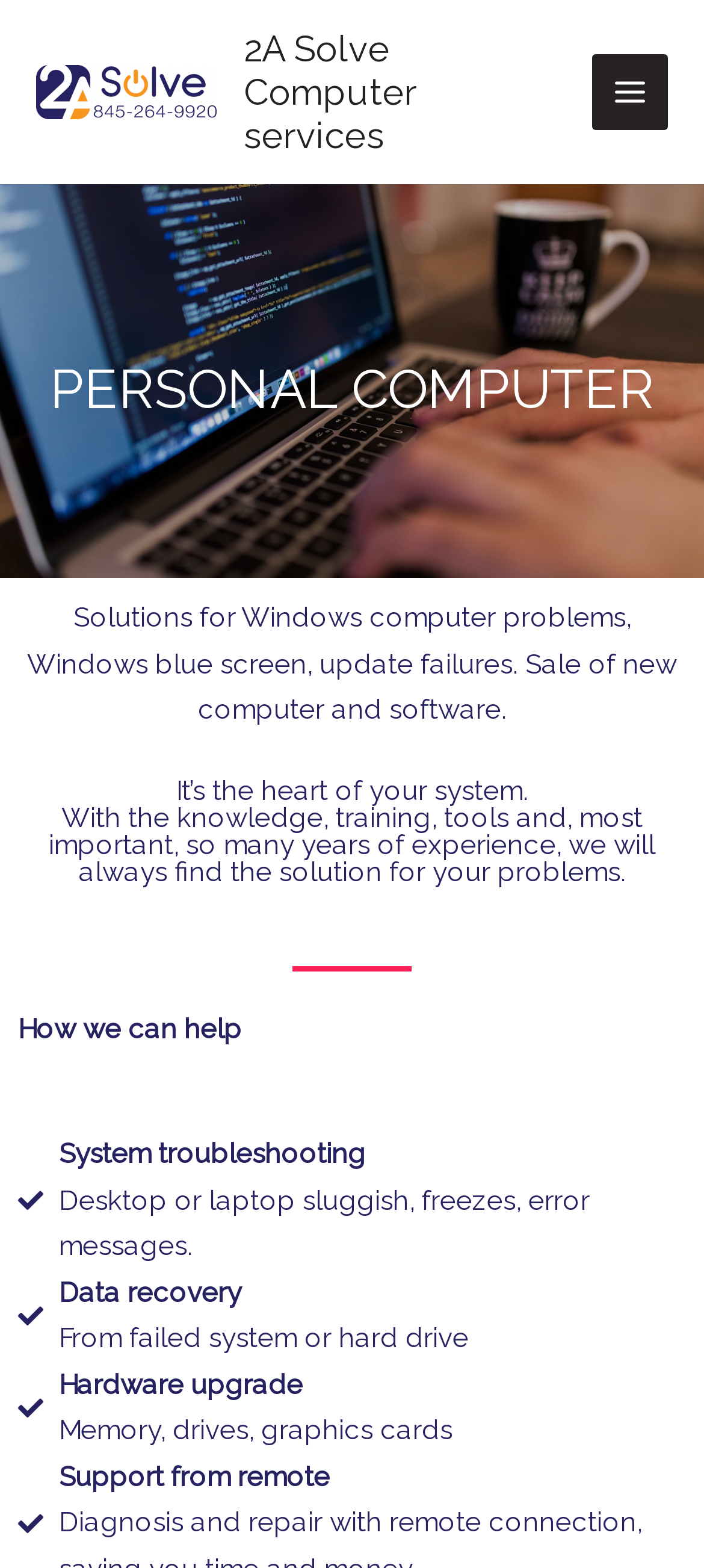Calculate the bounding box coordinates for the UI element based on the following description: "Main Menu". Ensure the coordinates are four float numbers between 0 and 1, i.e., [left, top, right, bottom].

[0.84, 0.034, 0.949, 0.083]